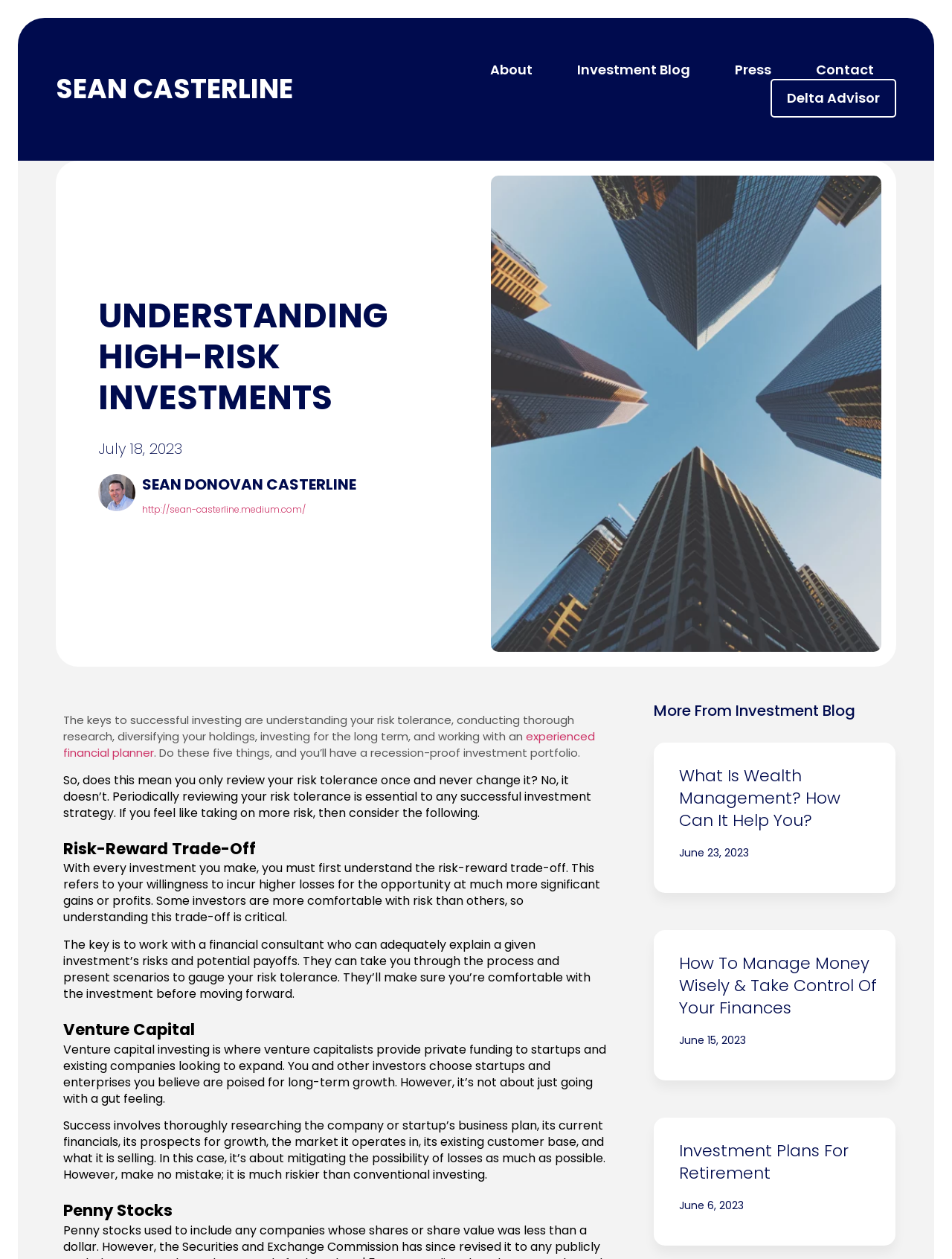Determine the bounding box of the UI element mentioned here: "experienced financial planner". The coordinates must be in the format [left, top, right, bottom] with values ranging from 0 to 1.

[0.067, 0.579, 0.625, 0.604]